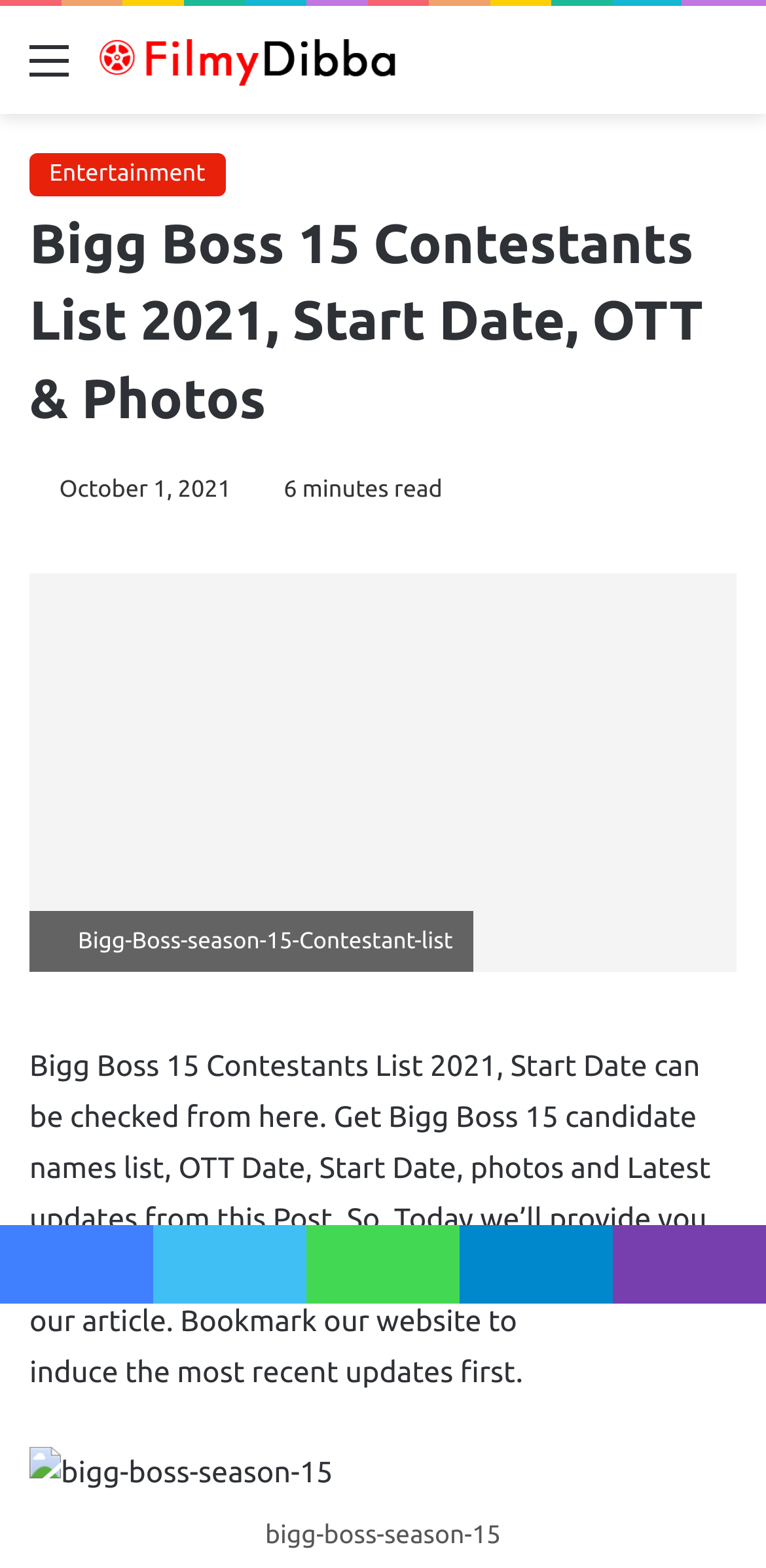Generate a detailed explanation of the webpage's features and information.

The webpage is about Bigg Boss 15 Contestants List, a popular Indian reality TV show. At the top, there is a primary navigation menu with links to "Menu", "Filmy Dibba" (accompanied by an image), and "Search for". Below the navigation menu, there is a prominent link to "Entertainment" and a heading that reads "Bigg Boss 15 Contestants List 2021, Start Date, OTT & Photos".

On the left side, there is a date "October 1, 2021" and a text indicating that the article is a "6 minutes read". Below these, there is a large figure containing an image of the Bigg Boss 15 contestant list, accompanied by a figcaption with the text "Bigg-Boss-season-15-Contestant-list". 

The main content of the webpage is a long paragraph of text that provides information about Bigg Boss 15, including the contestant list, start date, OTT date, photos, and latest updates. The text also invites readers to bookmark the website for the most recent updates.

Further down, there is another figure with an image of Bigg Boss season 15, accompanied by a figcaption. At the bottom of the page, there are social media links to Facebook, Twitter, WhatsApp, Telegram, and Viber, allowing users to share the content on various platforms.